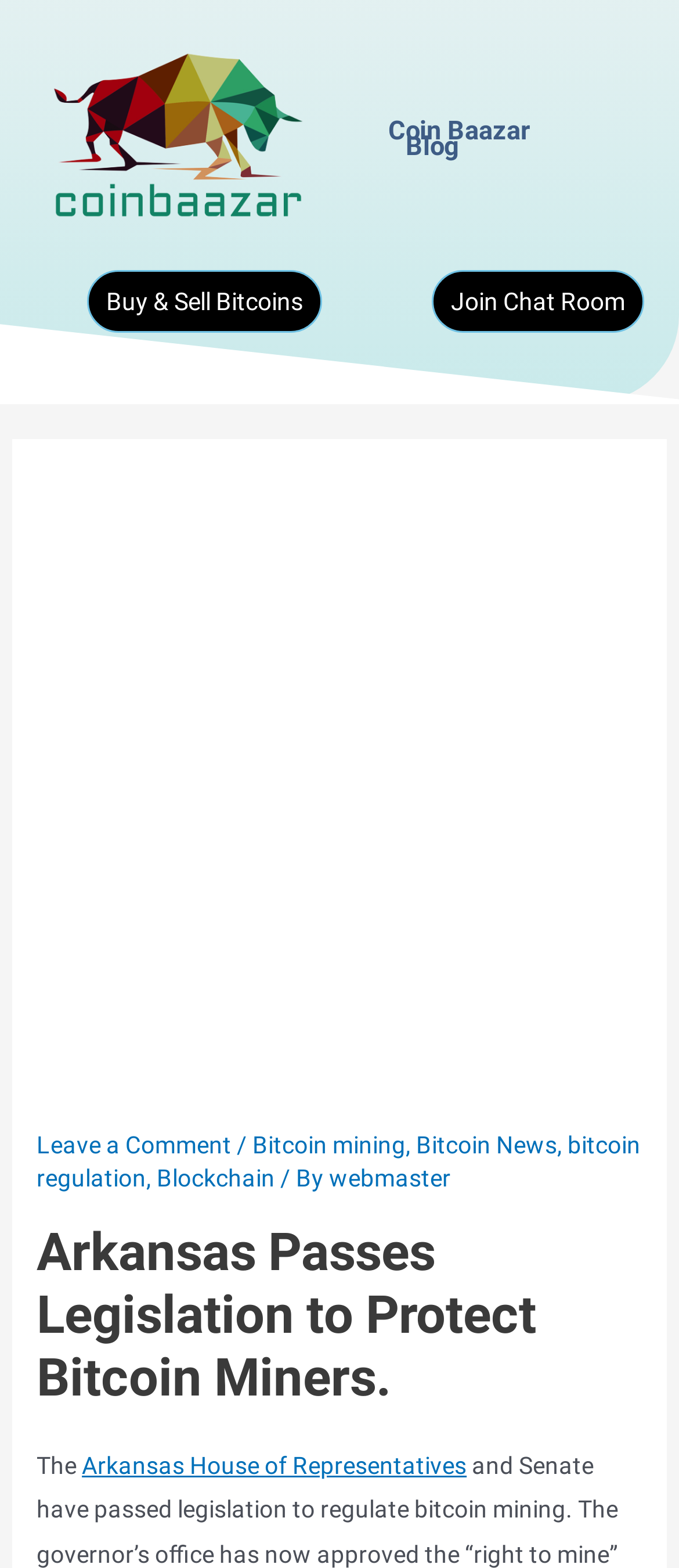Please determine the bounding box coordinates of the element's region to click in order to carry out the following instruction: "Search for something". The coordinates should be four float numbers between 0 and 1, i.e., [left, top, right, bottom].

[0.779, 0.07, 0.949, 0.098]